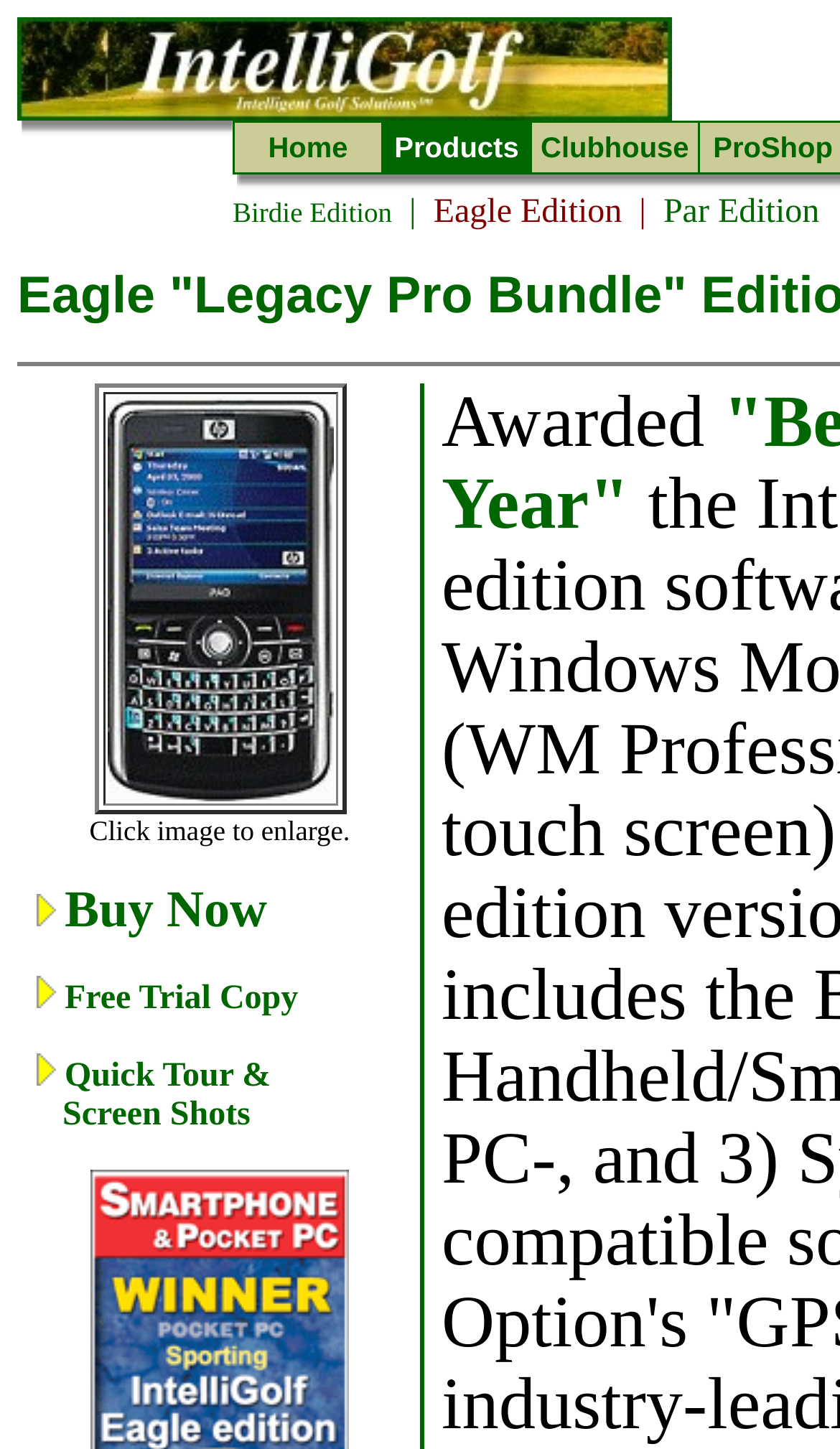What is the name of the golf edition on the top left?
Using the image, give a concise answer in the form of a single word or short phrase.

Eagle Edition